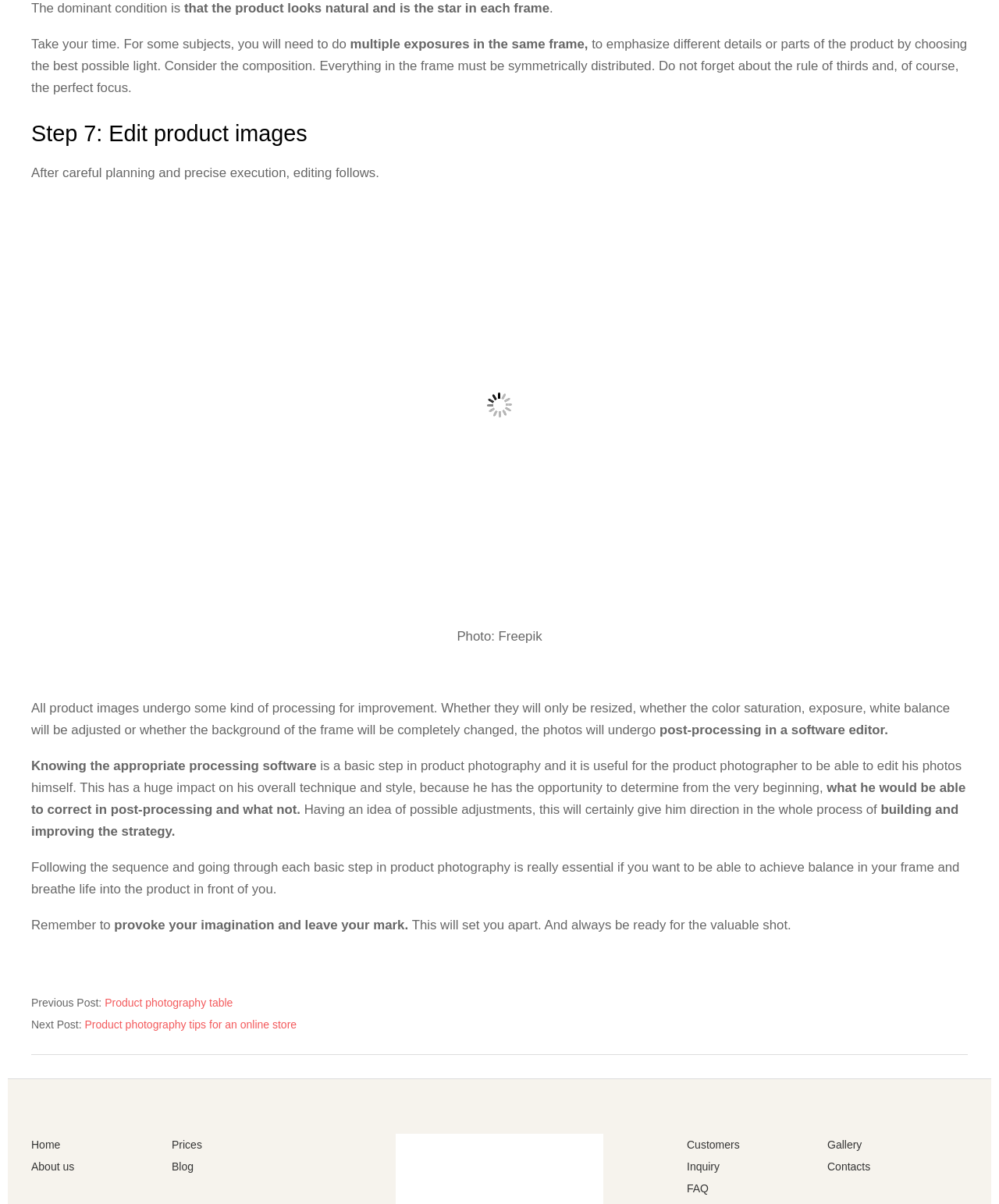What is the purpose of post-processing in product photography?
Please provide a comprehensive and detailed answer to the question.

According to the webpage, post-processing is used to improve product images, which may include resizing, adjusting color saturation, exposure, and white balance, or changing the background of the frame.